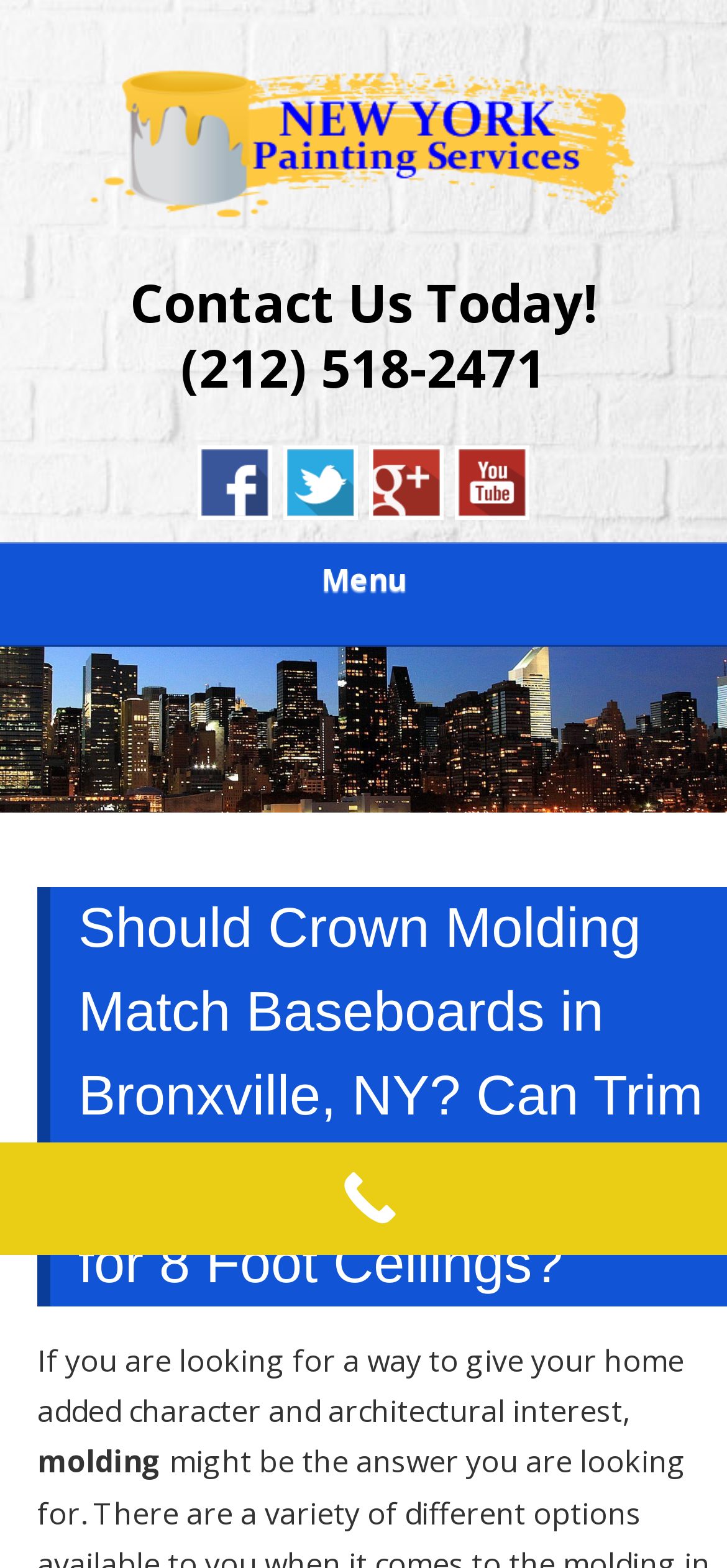From the given element description: "alt="Google +"", find the bounding box for the UI element. Provide the coordinates as four float numbers between 0 and 1, in the order [left, top, right, bottom].

[0.508, 0.303, 0.61, 0.339]